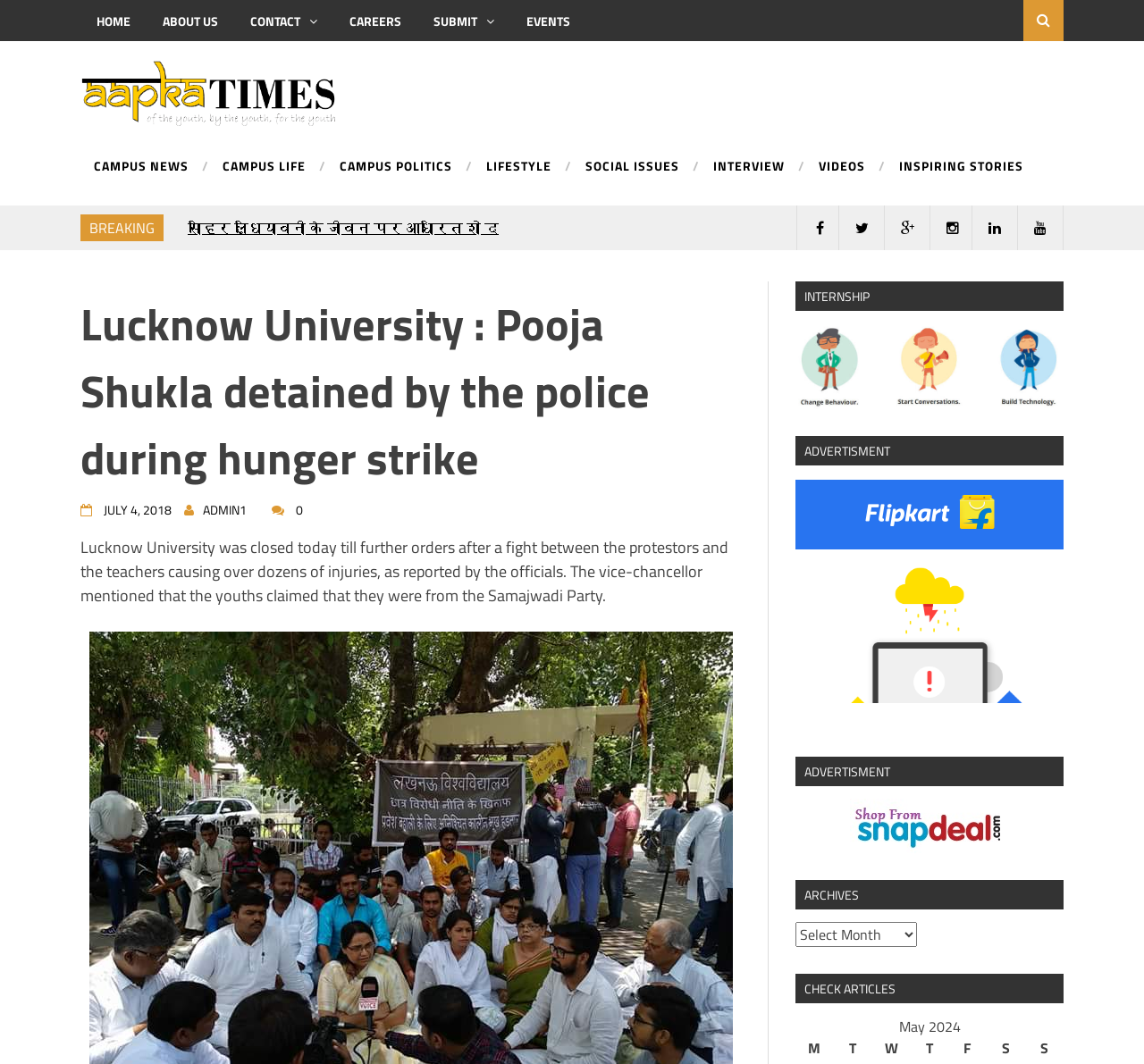Based on the element description parent_node: INTERNSHIP, identify the bounding box coordinates for the UI element. The coordinates should be in the format (top-left x, top-left y, bottom-right x, bottom-right y) and within the 0 to 1 range.

[0.695, 0.304, 0.93, 0.384]